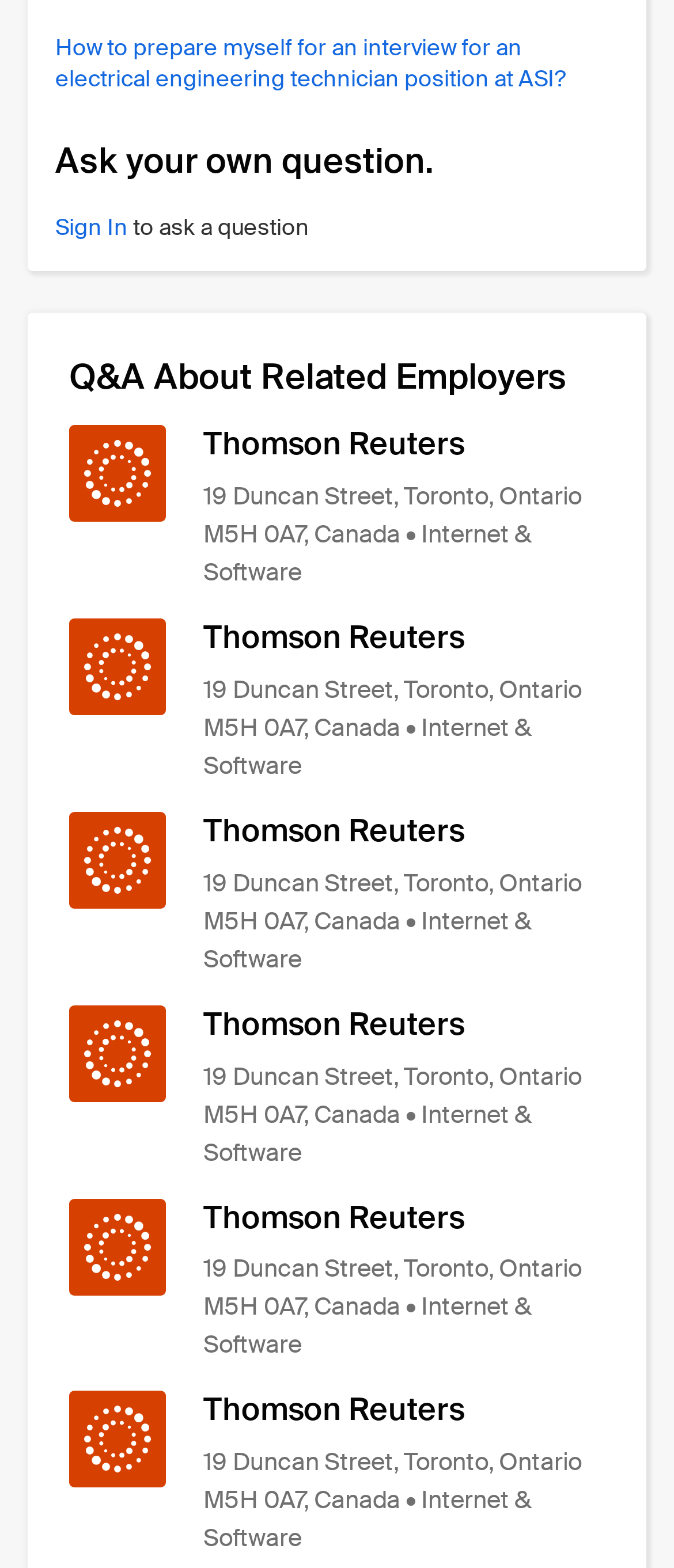Can you find the bounding box coordinates for the element that needs to be clicked to execute this instruction: "View Thomson Reuters"? The coordinates should be given as four float numbers between 0 and 1, i.e., [left, top, right, bottom].

[0.103, 0.271, 0.897, 0.376]